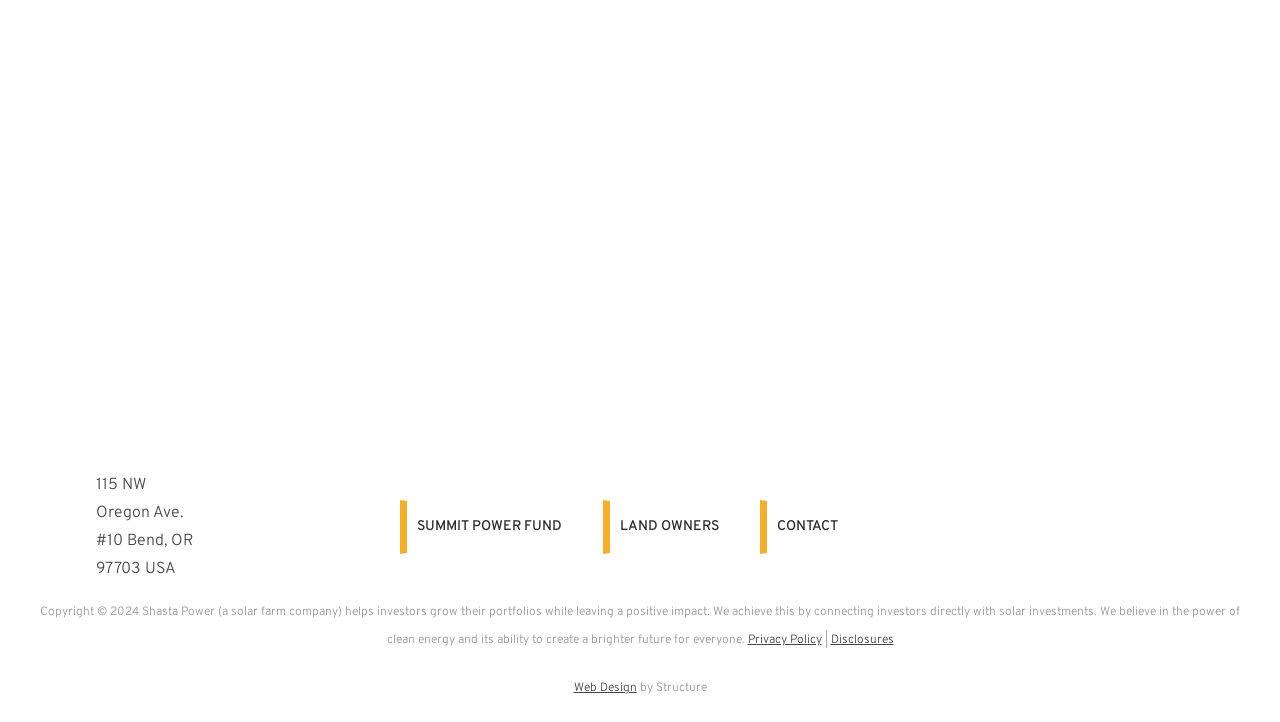Indicate the bounding box coordinates of the clickable region to achieve the following instruction: "Visit the SUMMIT POWER FUND page."

[0.313, 0.692, 0.471, 0.767]